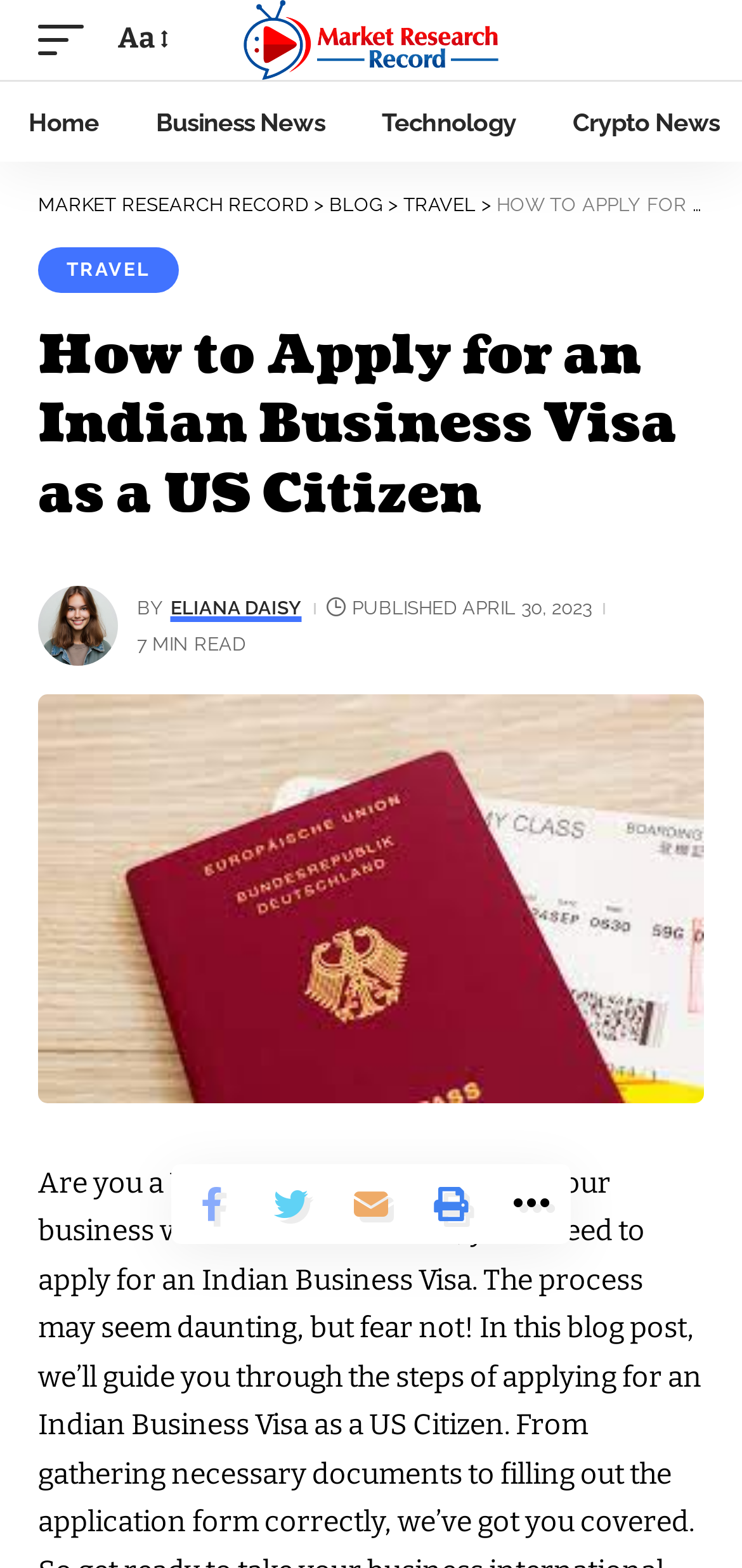Answer the question below using just one word or a short phrase: 
What is the name of the author of this article?

Eliana Daisy